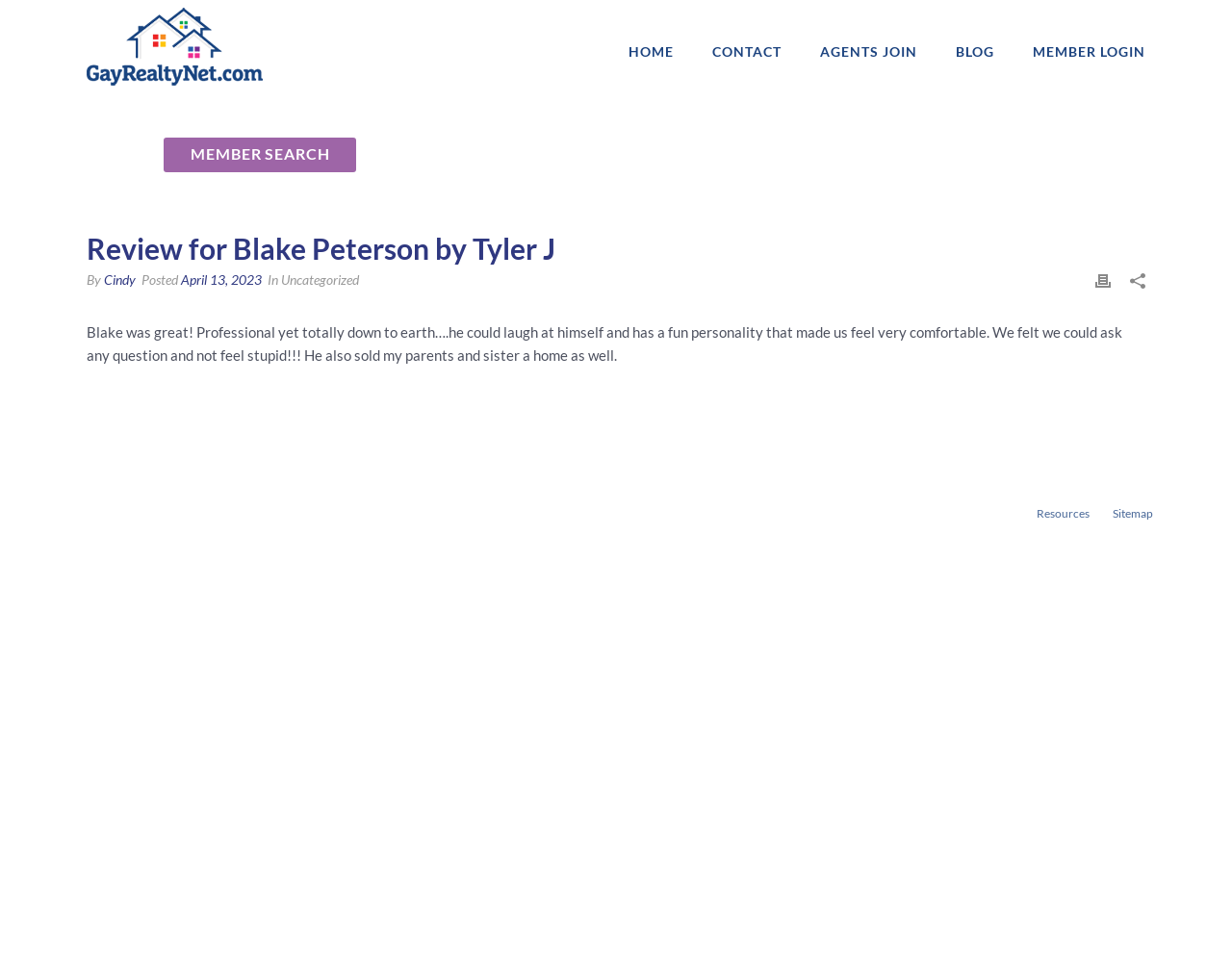Describe all the key features and sections of the webpage thoroughly.

This webpage is a review page for a real estate agent, Blake Peterson, written by Tyler J. At the top of the page, there is a navigation menu with five links: "HOME", "CONTACT", "AGENTS JOIN", "BLOG", and "MEMBER LOGIN", aligned horizontally across the top. Below the navigation menu, there are two images of the GayRealtyNet logo, one larger than the other.

To the right of the logos, there is a heading that reads "National Association of Gay & Lesbian Real Estate Professionals". Below this heading, there is a link to "MEMBER SEARCH". 

The main content of the page is an article with a heading that reads "Review for Blake Peterson by Tyler J". The review is written in a paragraph and describes Blake's professionalism and friendly personality. Above the review, there is a link to the reviewer's name, "Cindy", and a timestamp indicating when the review was posted. 

To the right of the review, there is a small image and a link with no text. At the bottom of the page, there are two links: "Resources" and "Sitemap", aligned horizontally.